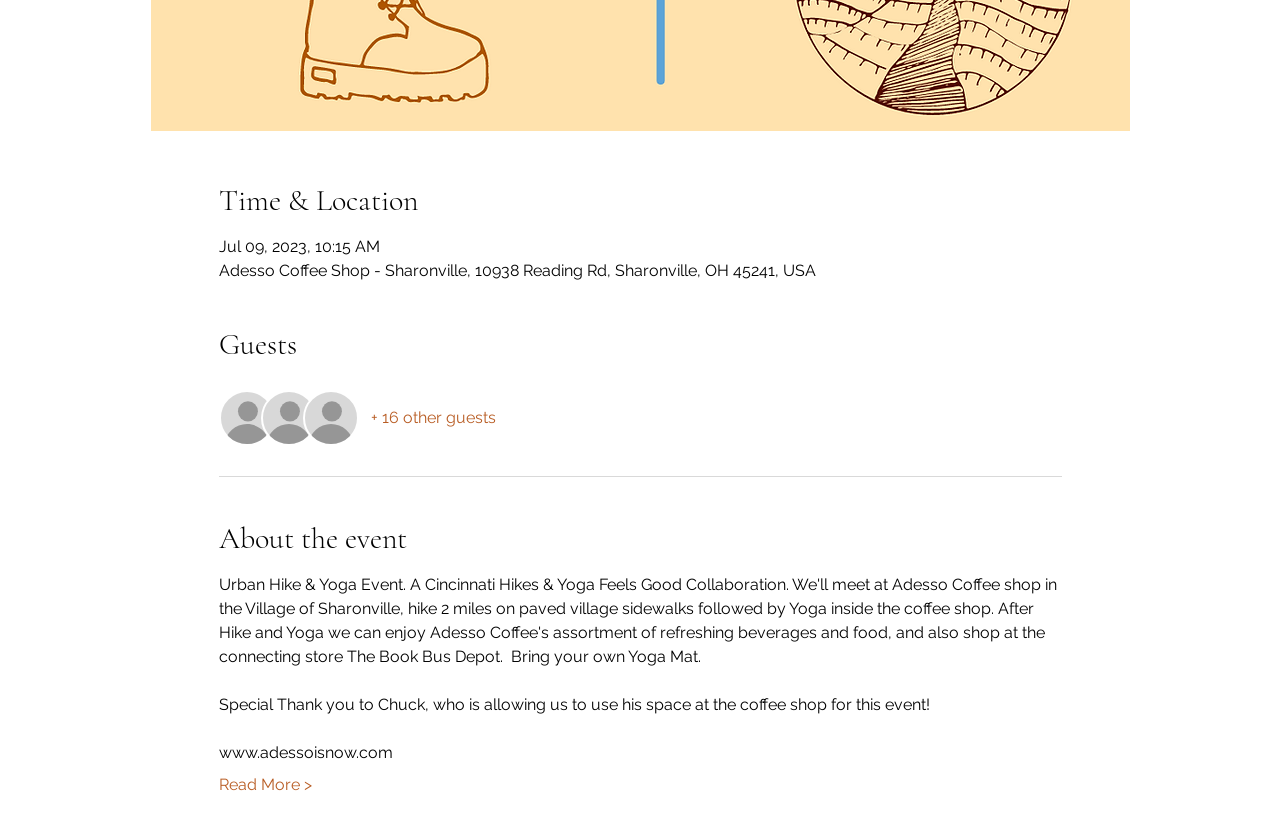What is the name of the coffee shop?
Kindly answer the question with as much detail as you can.

I found the name of the coffee shop by looking at the StaticText element with the text 'Adesso Coffee Shop - Sharonville, 10938 Reading Rd, Sharonville, OH 45241, USA' which is located under the 'Time & Location' heading, indicating the venue of the event.